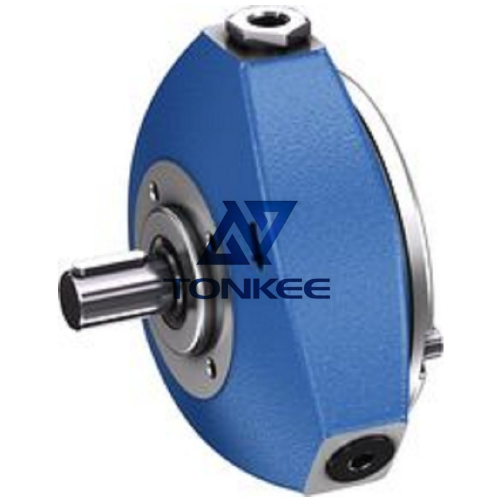Generate a detailed narrative of the image.

The image features a hydraulic pump, specifically the "Shop PR4-3X/8 00-700RA01M11" model, prominently displaying its characteristic blue casing. The pump is designed with a sleek, rounded shape and features a central shaft protruding from one side, which is essential for its functionality in hydraulic systems. The product is marked with the brand logo "TONKEE," emphasizing its identity in the industrial and mechanical sector. This hydraulic pump is likely used in various applications, including machinery and vehicles, where efficient fluid transfer is crucial. The overall design combines durability and efficiency, making it a reliable choice for users seeking high-performance hydraulic solutions.